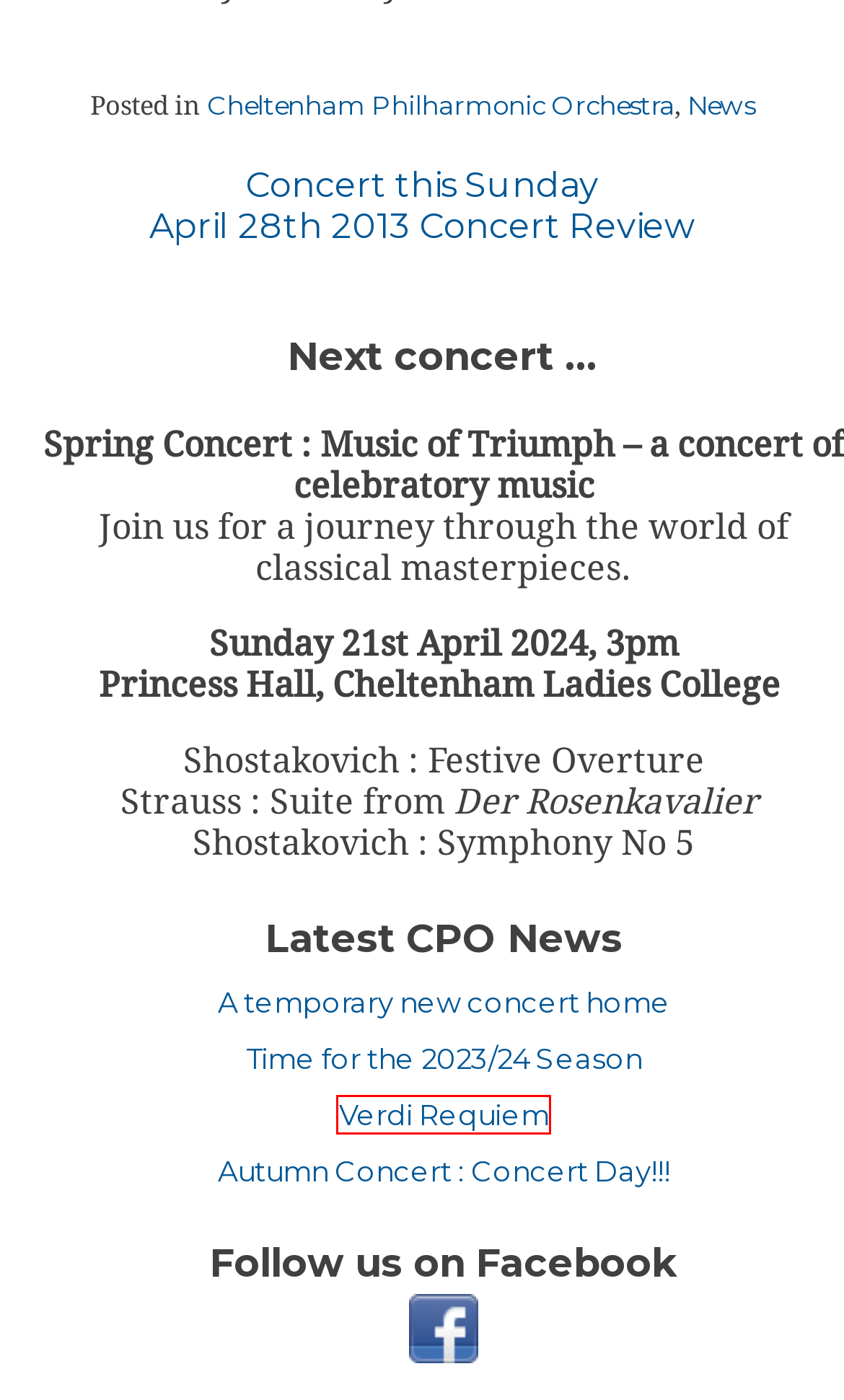You have a screenshot of a webpage with a red rectangle bounding box. Identify the best webpage description that corresponds to the new webpage after clicking the element within the red bounding box. Here are the candidates:
A. Autumn Concert : Concert Day!!! – Cheltenham Philharmonic Orchestra
B. Admin 1 – Cheltenham Philharmonic Orchestra
C. April 28th 2013 Concert Review  – Cheltenham Philharmonic Orchestra
D. Time for the 2023/24 Season – Cheltenham Philharmonic Orchestra
E. Concert this Sunday  – Cheltenham Philharmonic Orchestra
F. Verdi Requiem – Cheltenham Philharmonic Orchestra
G. Cheltenham Philharmonic Orchestra – Cheltenham Philharmonic Orchestra
H. A temporary new concert home – Cheltenham Philharmonic Orchestra

F